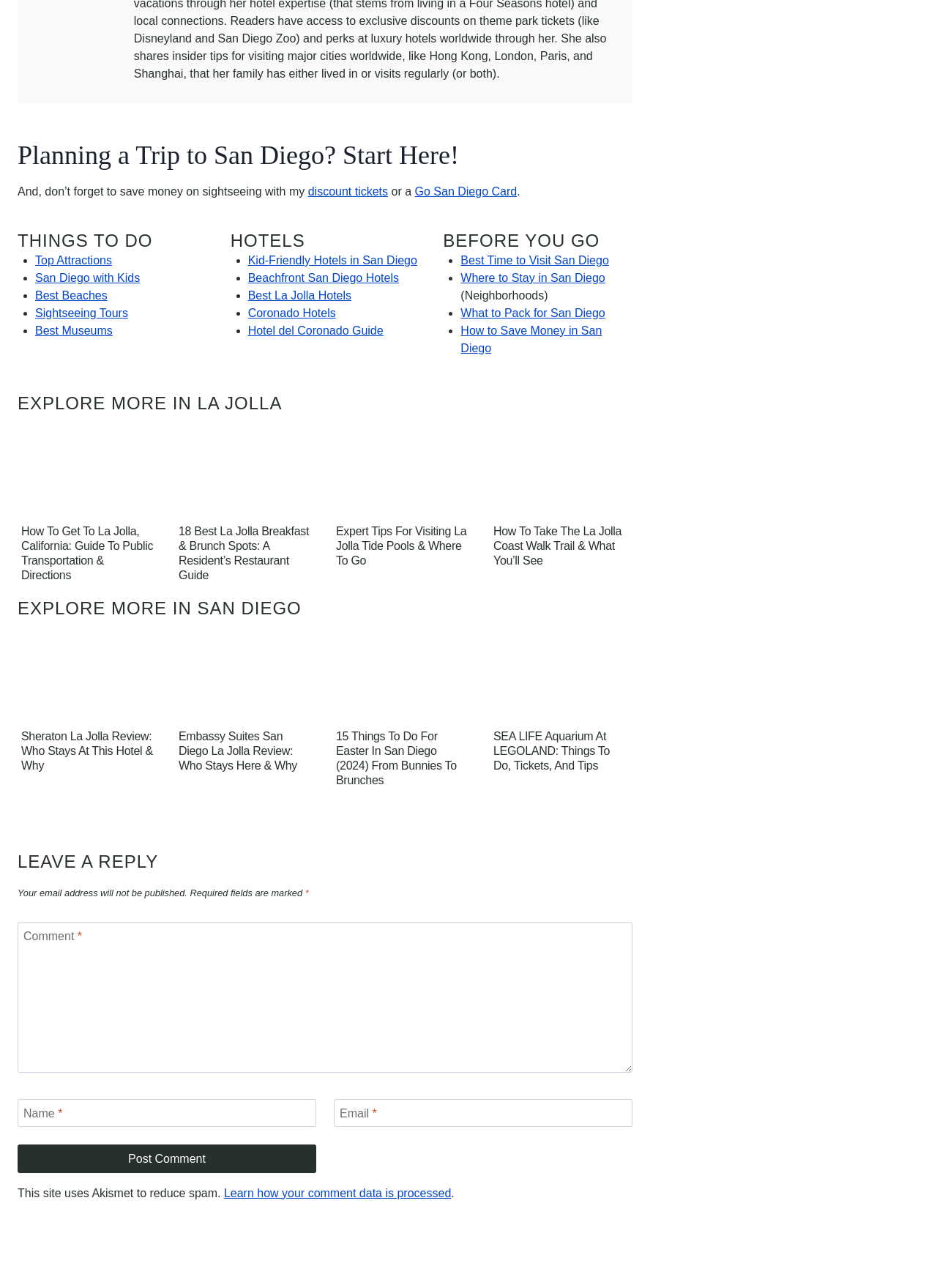Respond with a single word or phrase:
What type of attractions are listed under 'THINGS TO DO'?

Top attractions, beaches, tours